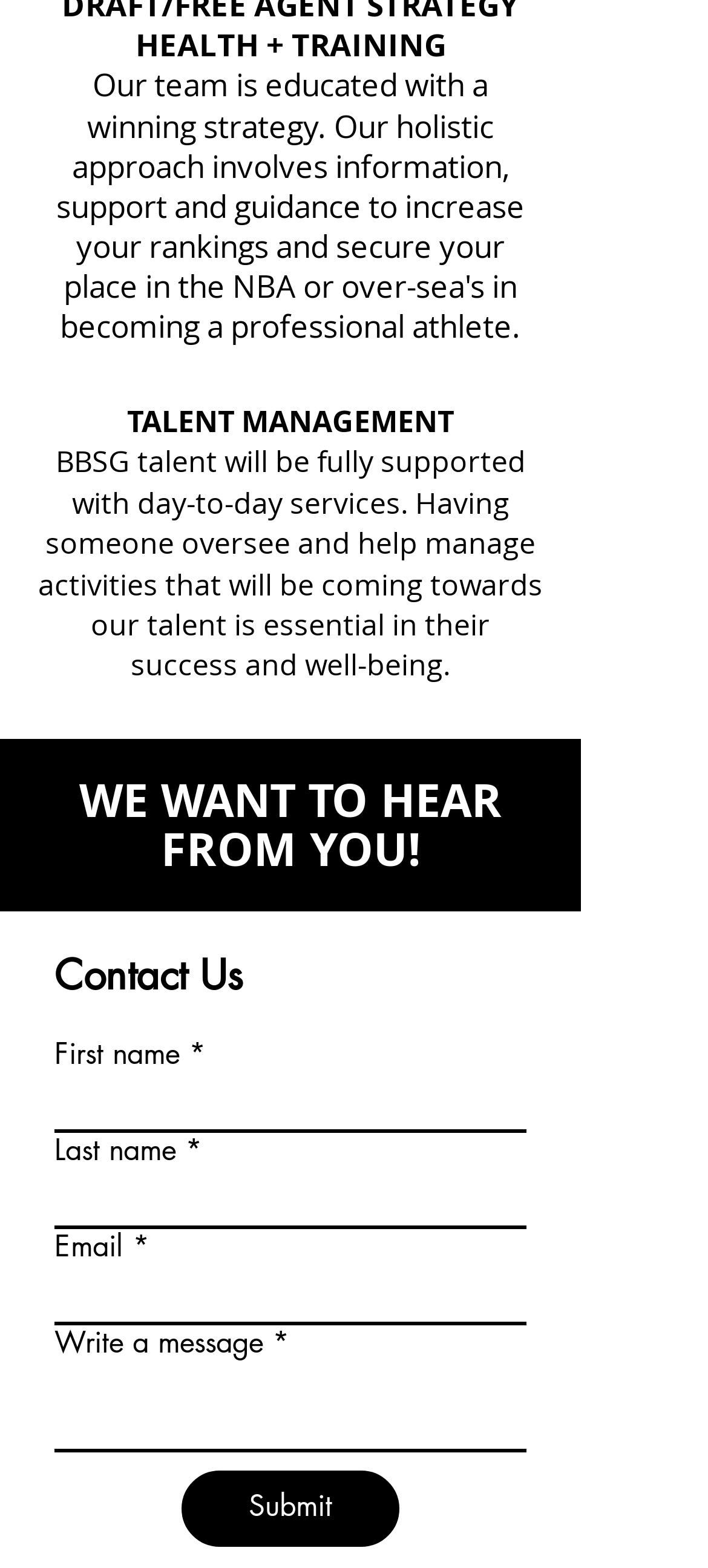Bounding box coordinates are given in the format (top-left x, top-left y, bottom-right x, bottom-right y). All values should be floating point numbers between 0 and 1. Provide the bounding box coordinate for the UI element described as: name="first-name" placeholder=""

[0.077, 0.684, 0.744, 0.722]